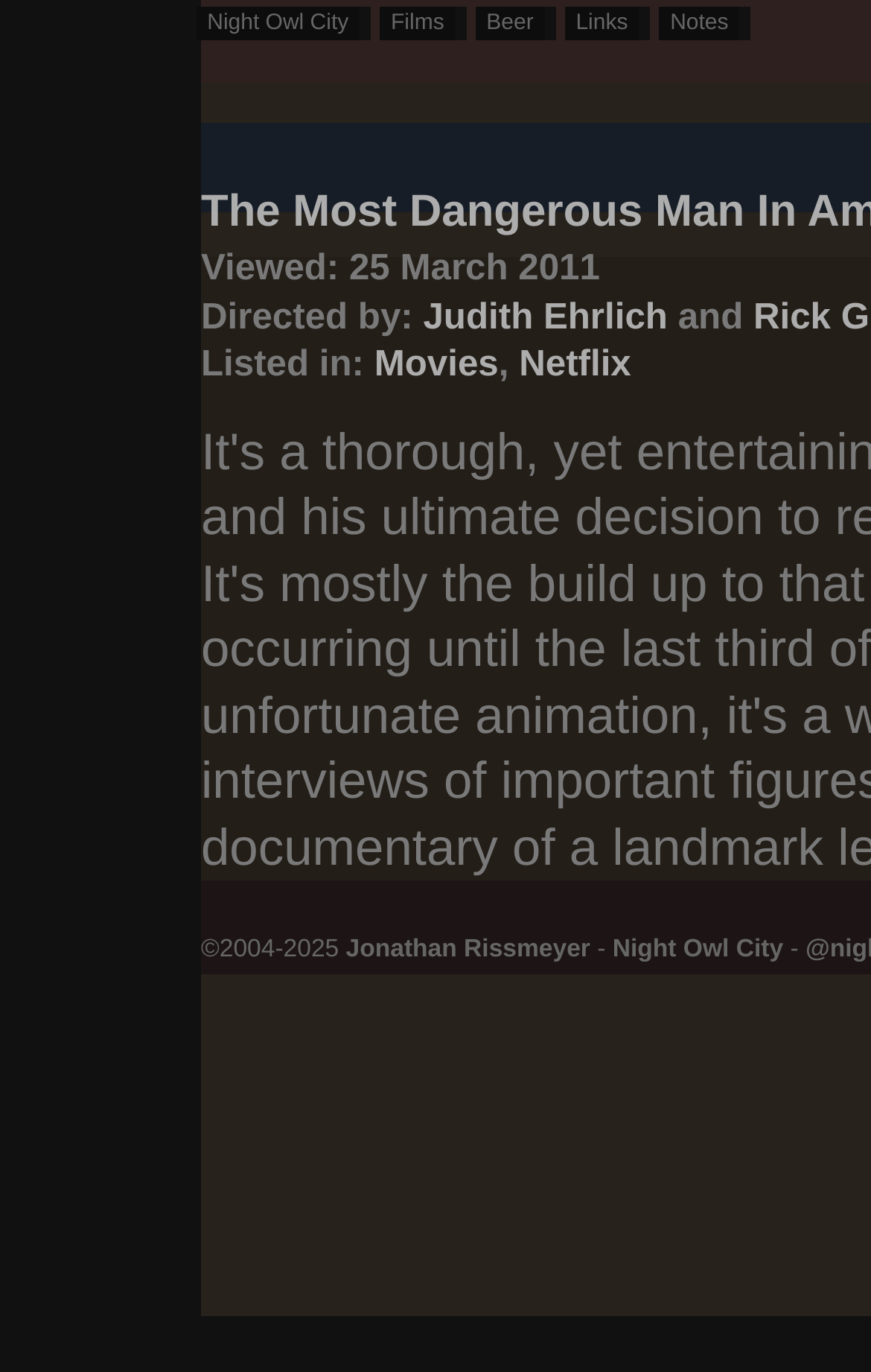Find the bounding box coordinates of the clickable area that will achieve the following instruction: "view Films page".

[0.436, 0.005, 0.536, 0.029]